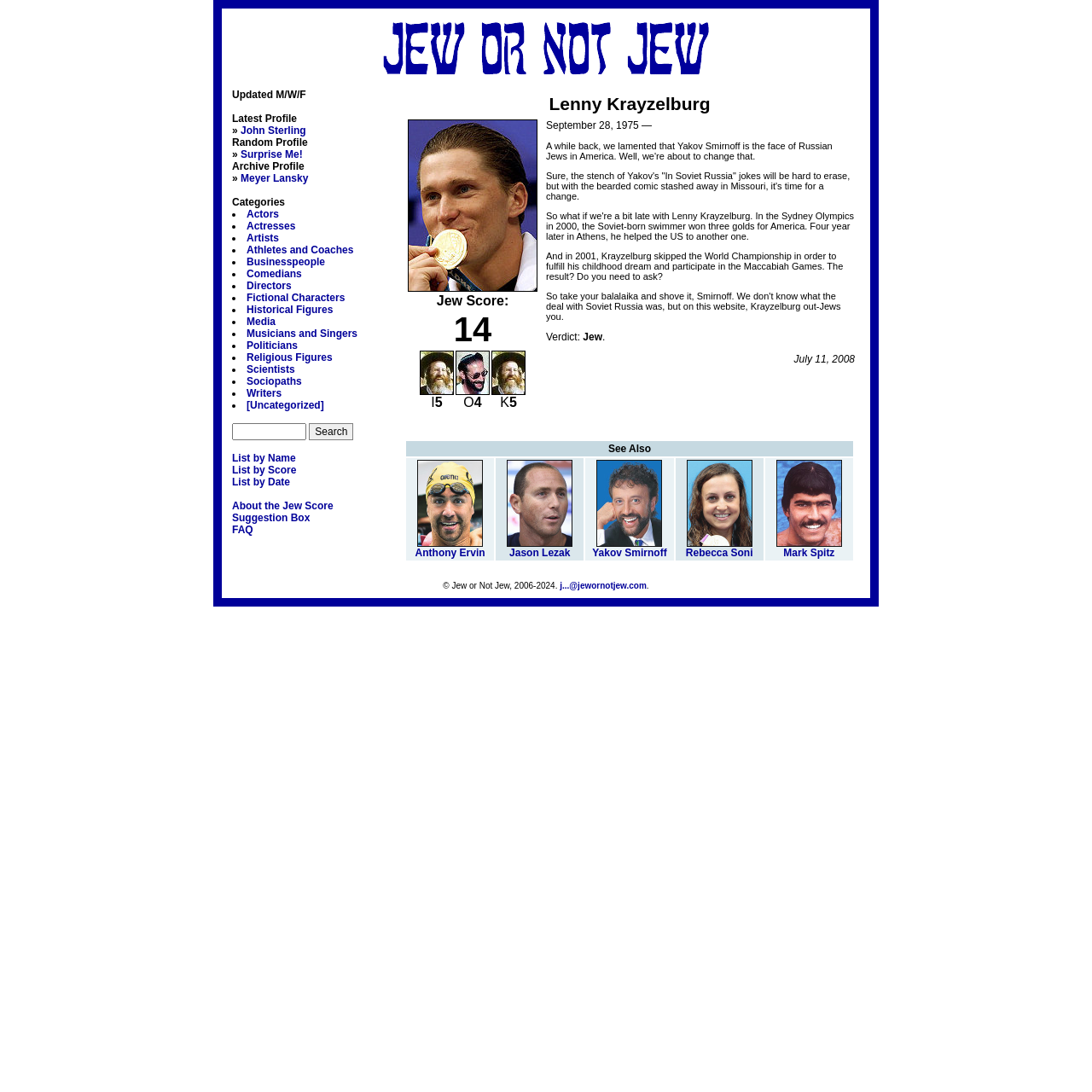Give a one-word or short-phrase answer to the following question: 
What is the name of the comedian mentioned in the text?

Yakov Smirnoff